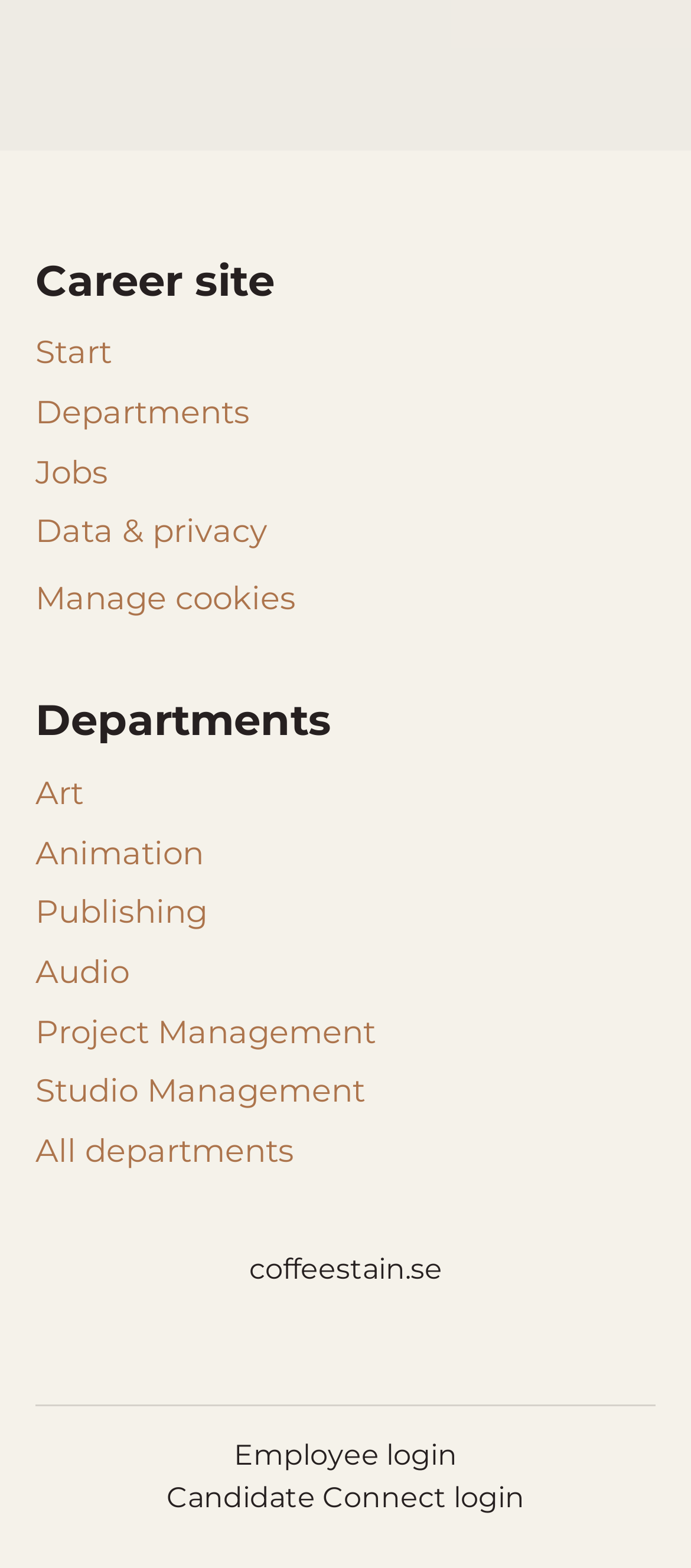Using the details in the image, give a detailed response to the question below:
What is the second link in the footer section?

The second link in the footer section can be found by looking at the links in the footer section. The second link is 'Departments', which is located below the 'Start' link.